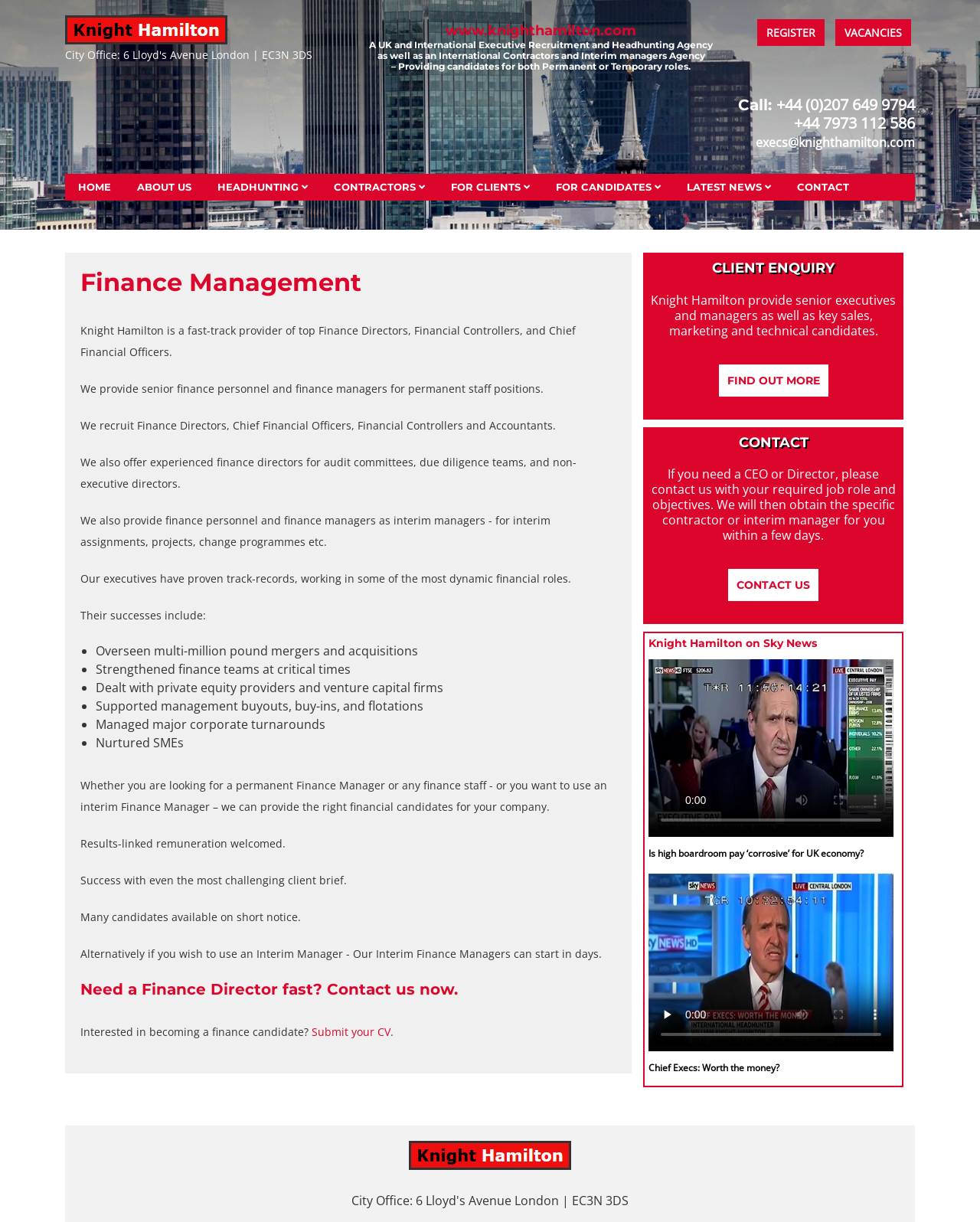Locate the bounding box coordinates of the clickable region necessary to complete the following instruction: "Click the 'CONTACT' link". Provide the coordinates in the format of four float numbers between 0 and 1, i.e., [left, top, right, bottom].

[0.807, 0.141, 0.873, 0.163]